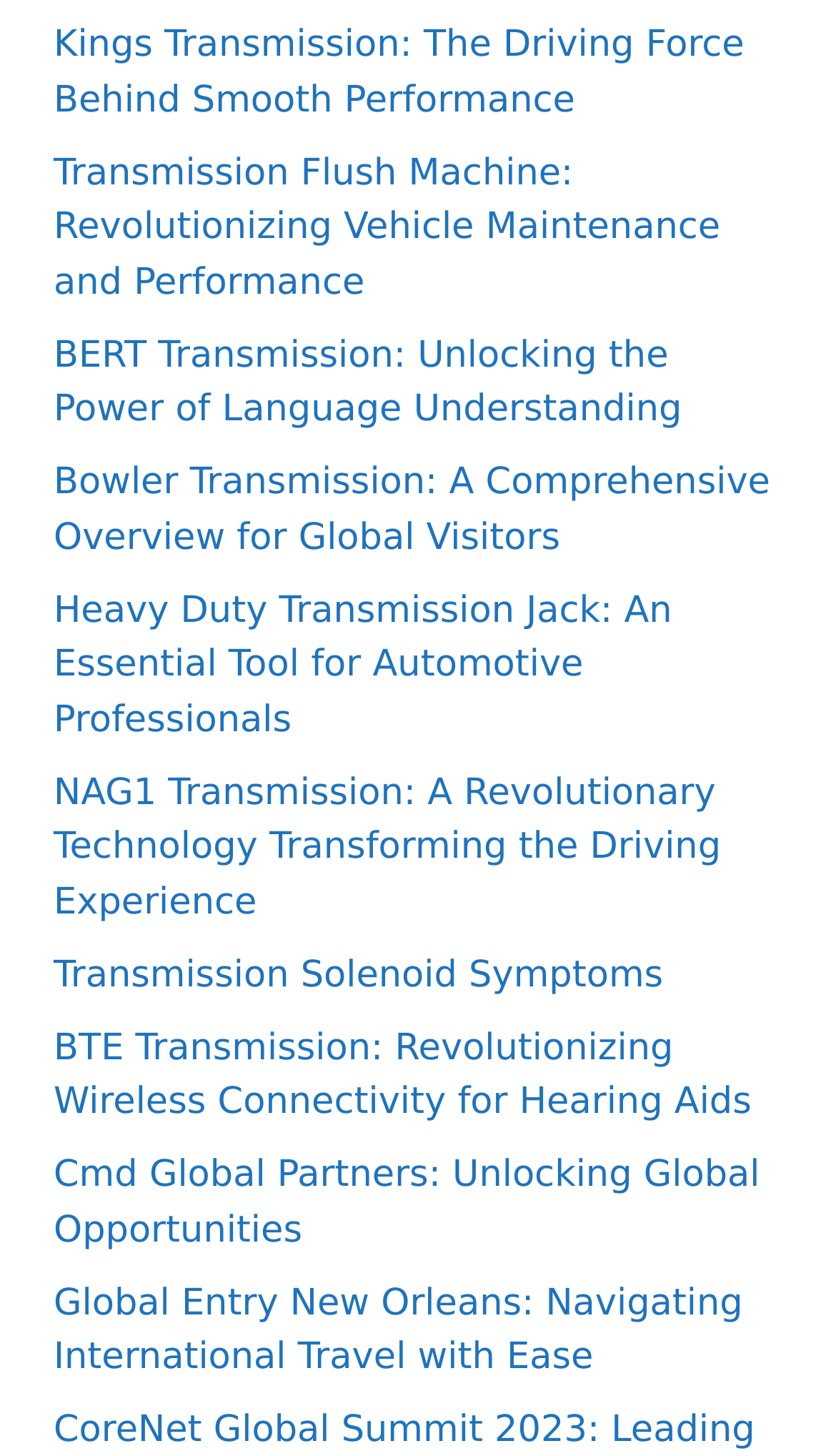What is the vertical order of the links?
Please provide a full and detailed response to the question.

By comparing the y1 and y2 coordinates of each link's bounding box, I can determine the vertical order of the links. The link with the smallest y1 coordinate is at the top, and the link with the largest y1 coordinate is at the bottom.